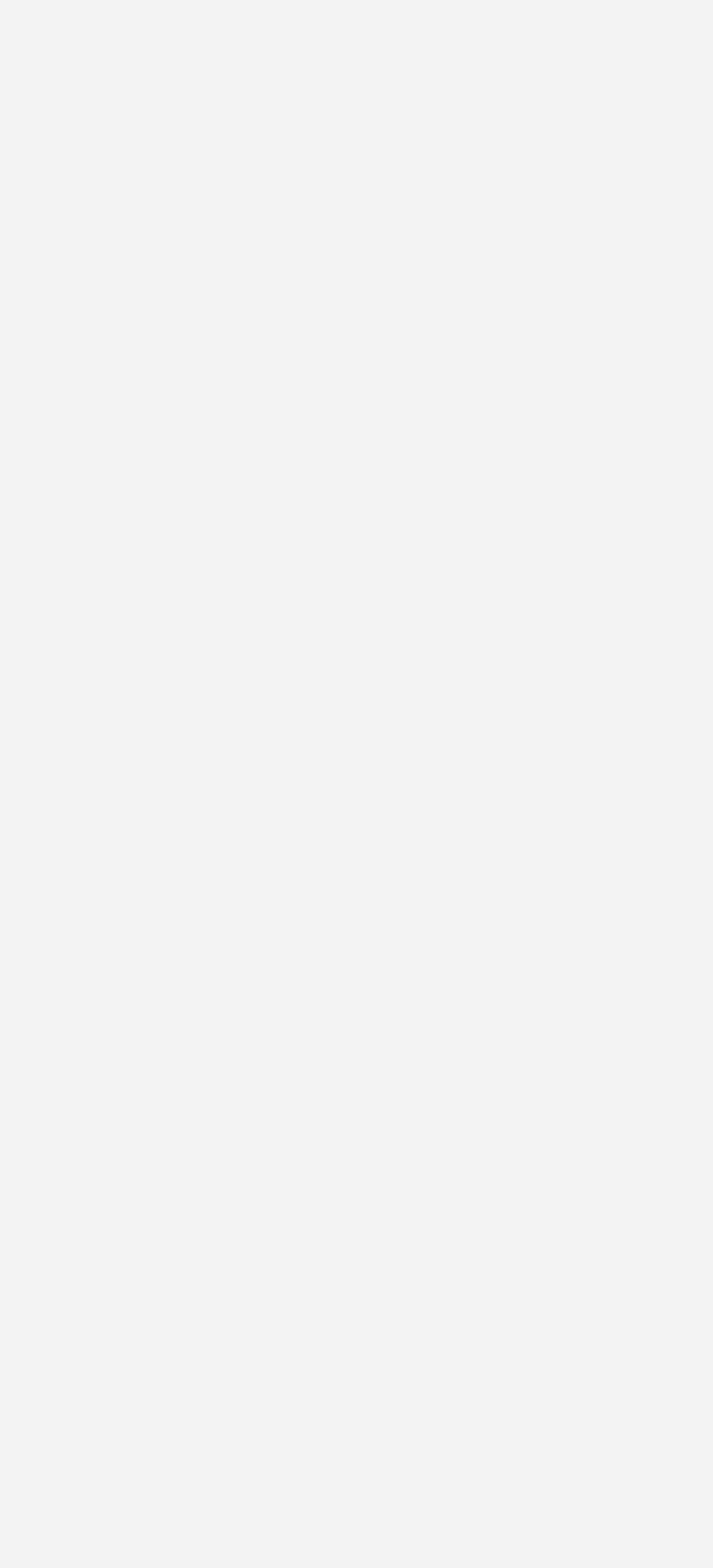Please determine the bounding box coordinates of the element to click on in order to accomplish the following task: "Reply to the comment". Ensure the coordinates are four float numbers ranging from 0 to 1, i.e., [left, top, right, bottom].

[0.564, 0.75, 0.715, 0.772]